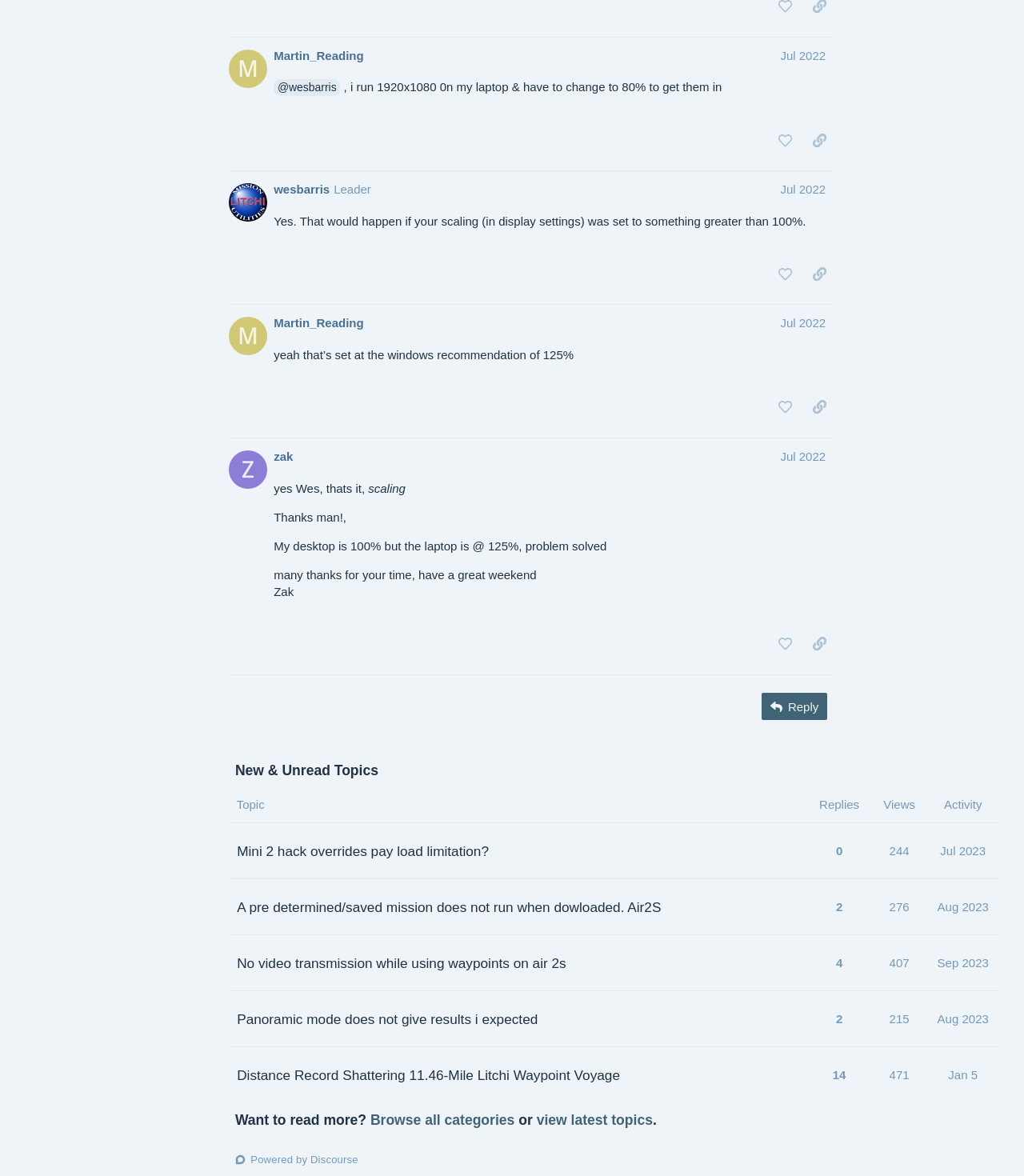Find the bounding box coordinates of the element I should click to carry out the following instruction: "Read the interview with Julian Coleman".

None